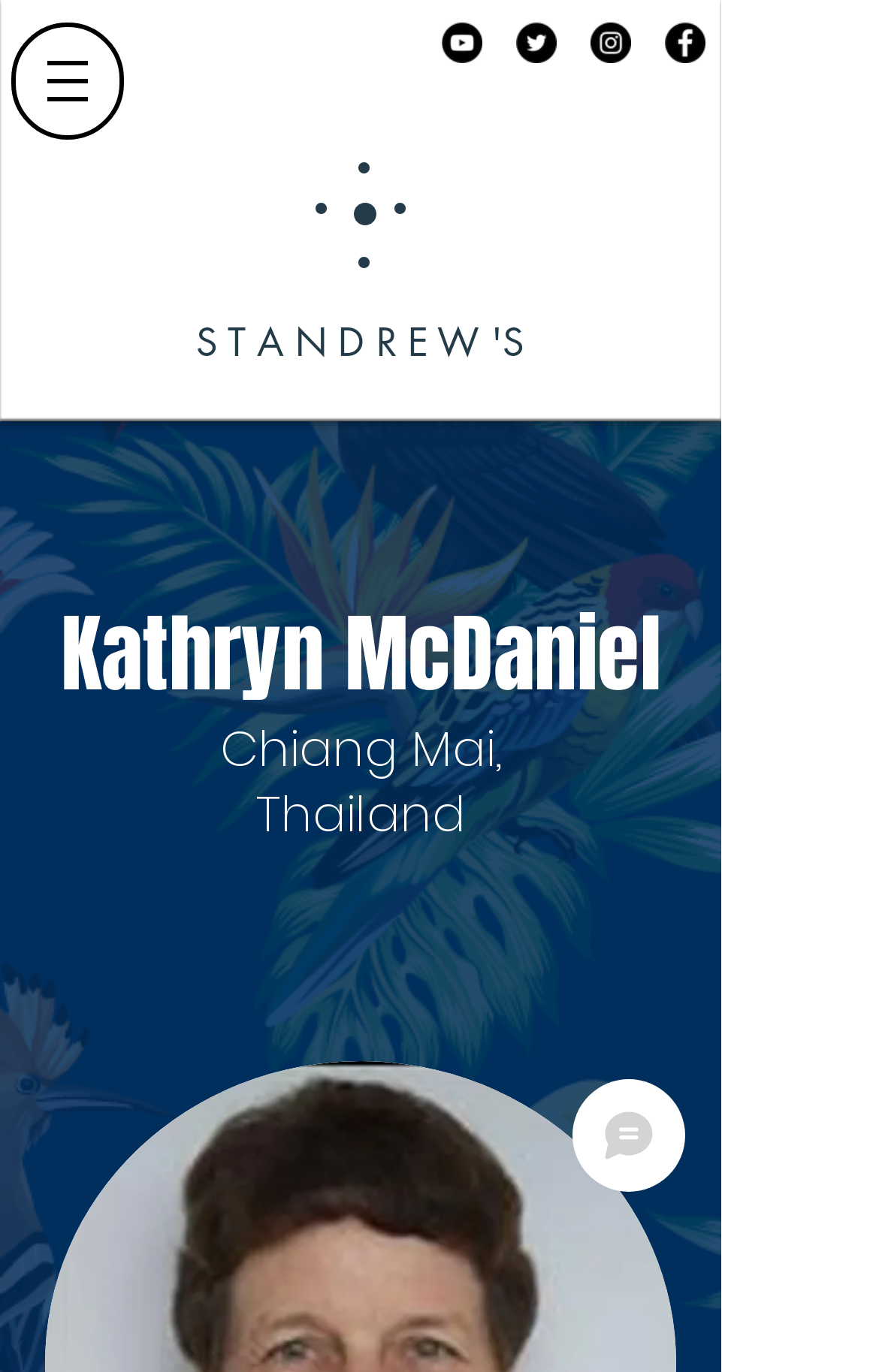What type of organization is this webpage about?
Using the image as a reference, answer with just one word or a short phrase.

Church